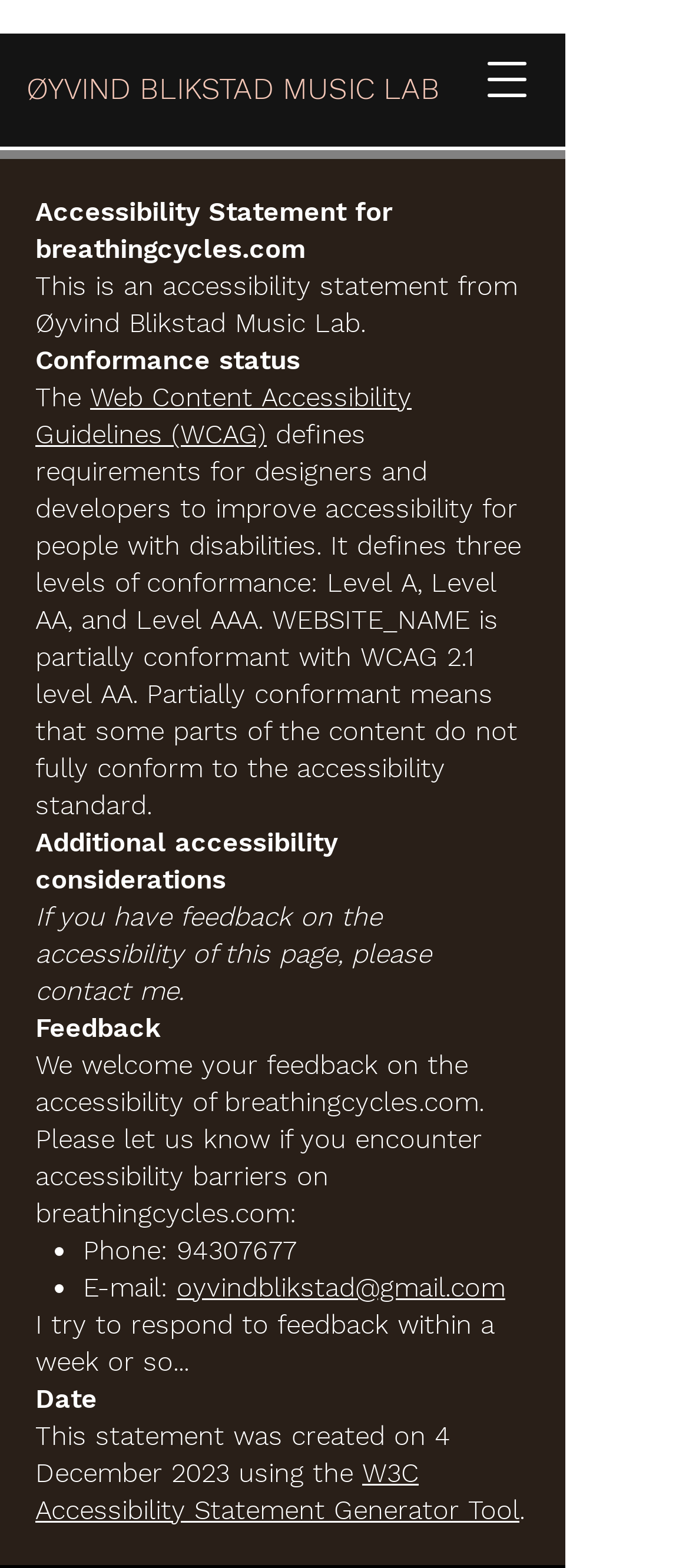Determine the bounding box coordinates of the region I should click to achieve the following instruction: "Learn more about Web Content Accessibility Guidelines". Ensure the bounding box coordinates are four float numbers between 0 and 1, i.e., [left, top, right, bottom].

[0.051, 0.243, 0.597, 0.287]